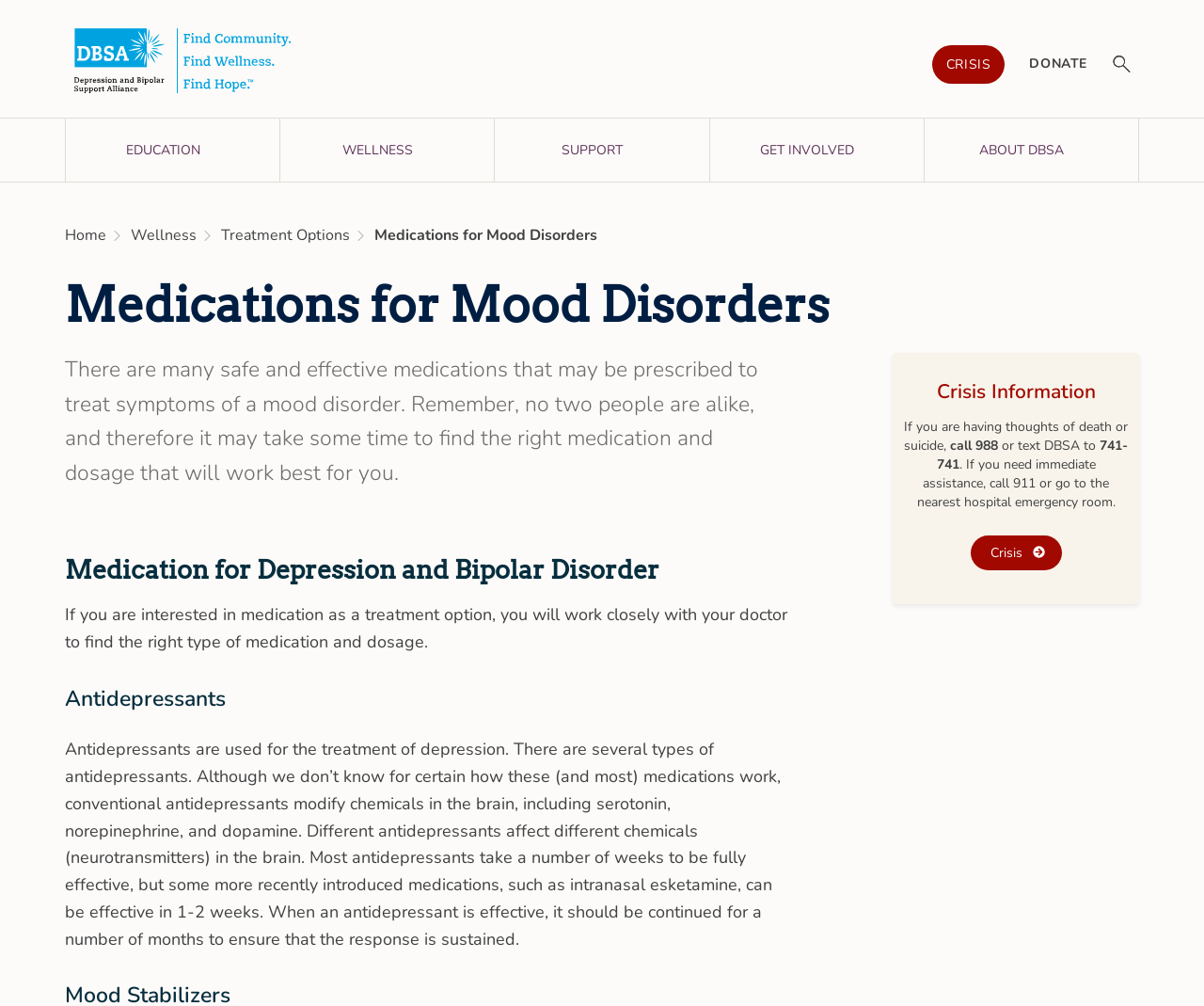Extract the bounding box coordinates of the UI element described by: "Get Involved". The coordinates should include four float numbers ranging from 0 to 1, e.g., [left, top, right, bottom].

[0.589, 0.116, 0.768, 0.181]